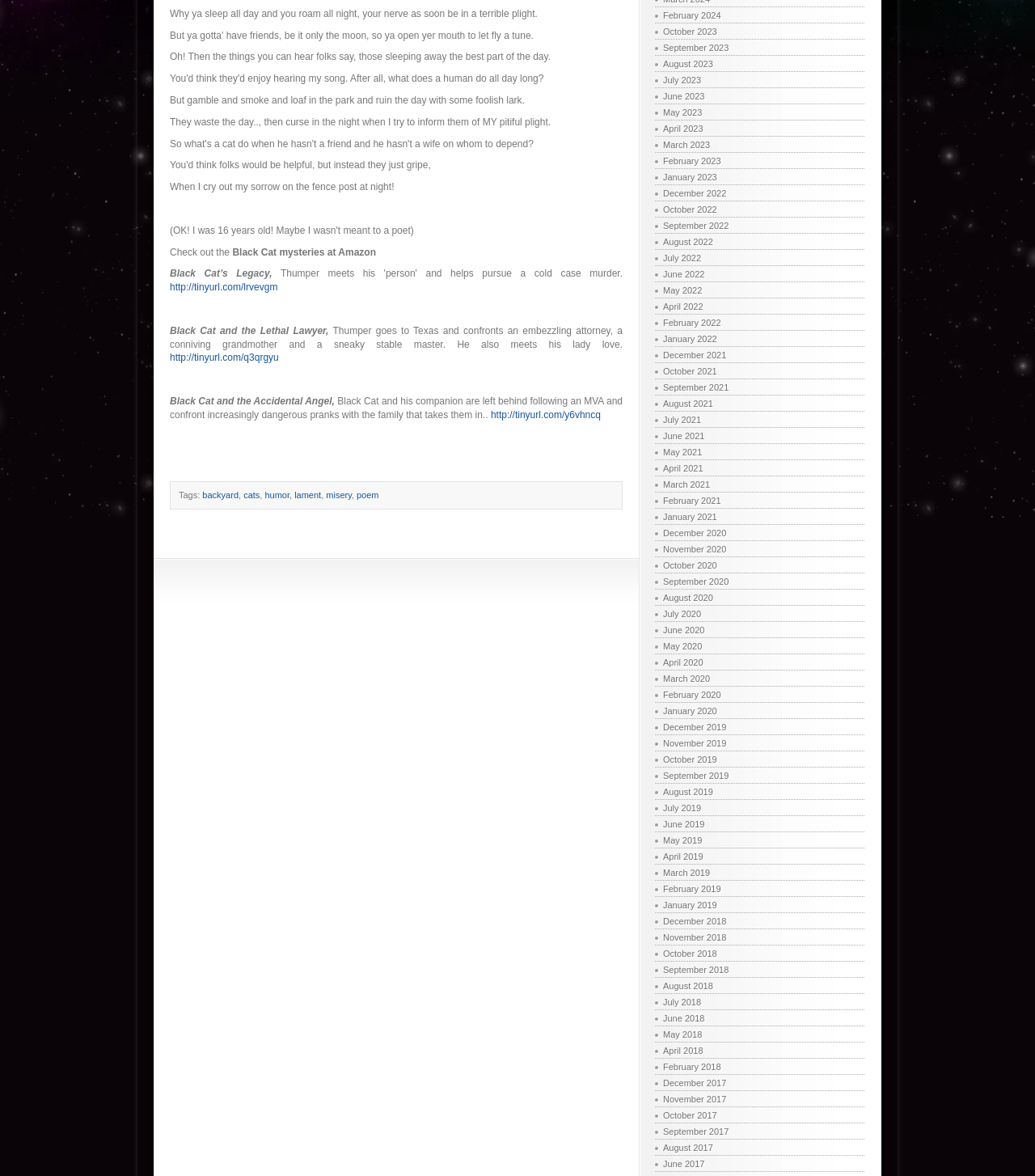From the element description http://tinyurl.com/y6vhncq, predict the bounding box coordinates of the UI element. The coordinates must be specified in the format (top-left x, top-left y, bottom-right x, bottom-right y) and should be within the 0 to 1 range.

[0.474, 0.348, 0.58, 0.357]